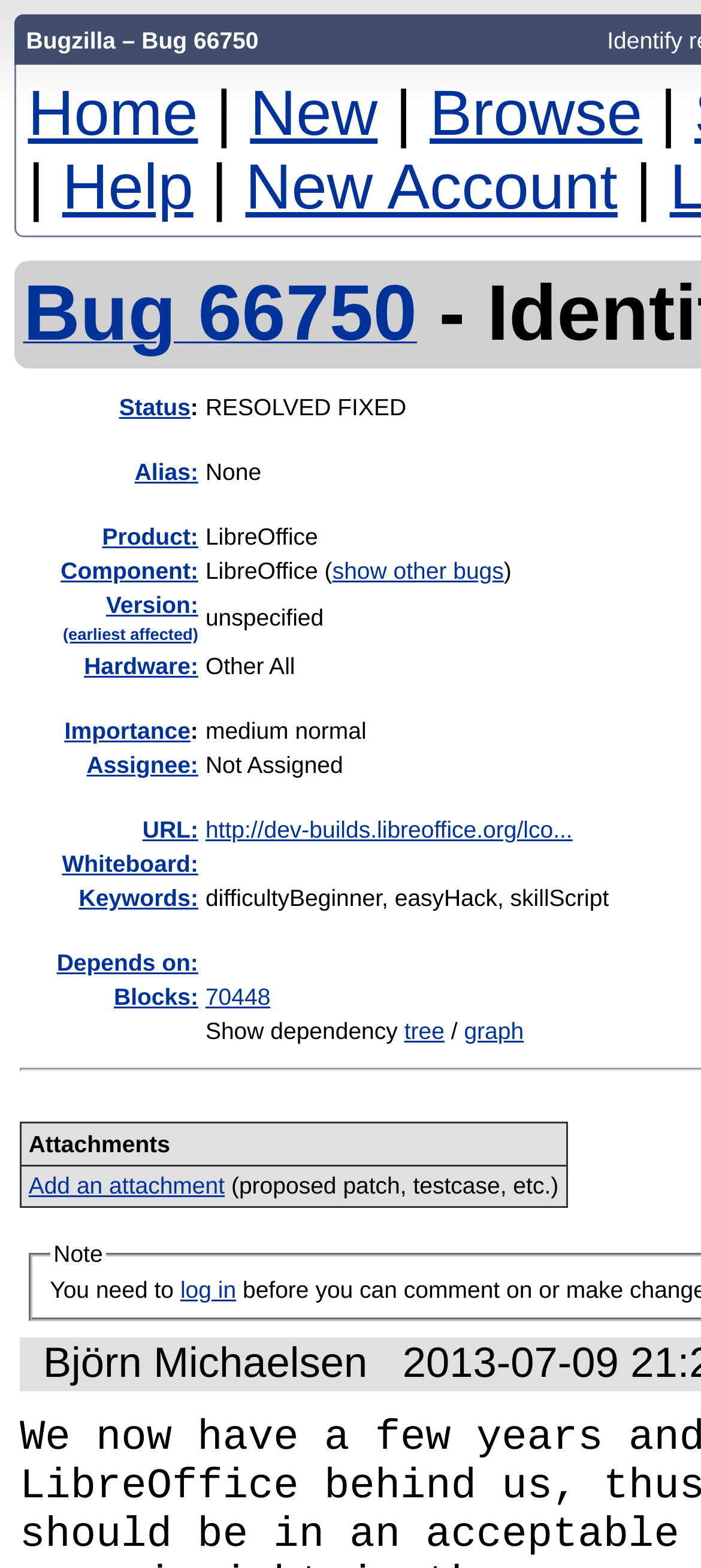What is the product associated with bug 66750?
Carefully examine the image and provide a detailed answer to the question.

I found the answer by looking at the gridcell element with the text 'LibreOffice' which is located in the row with the rowheader 'Product:'.